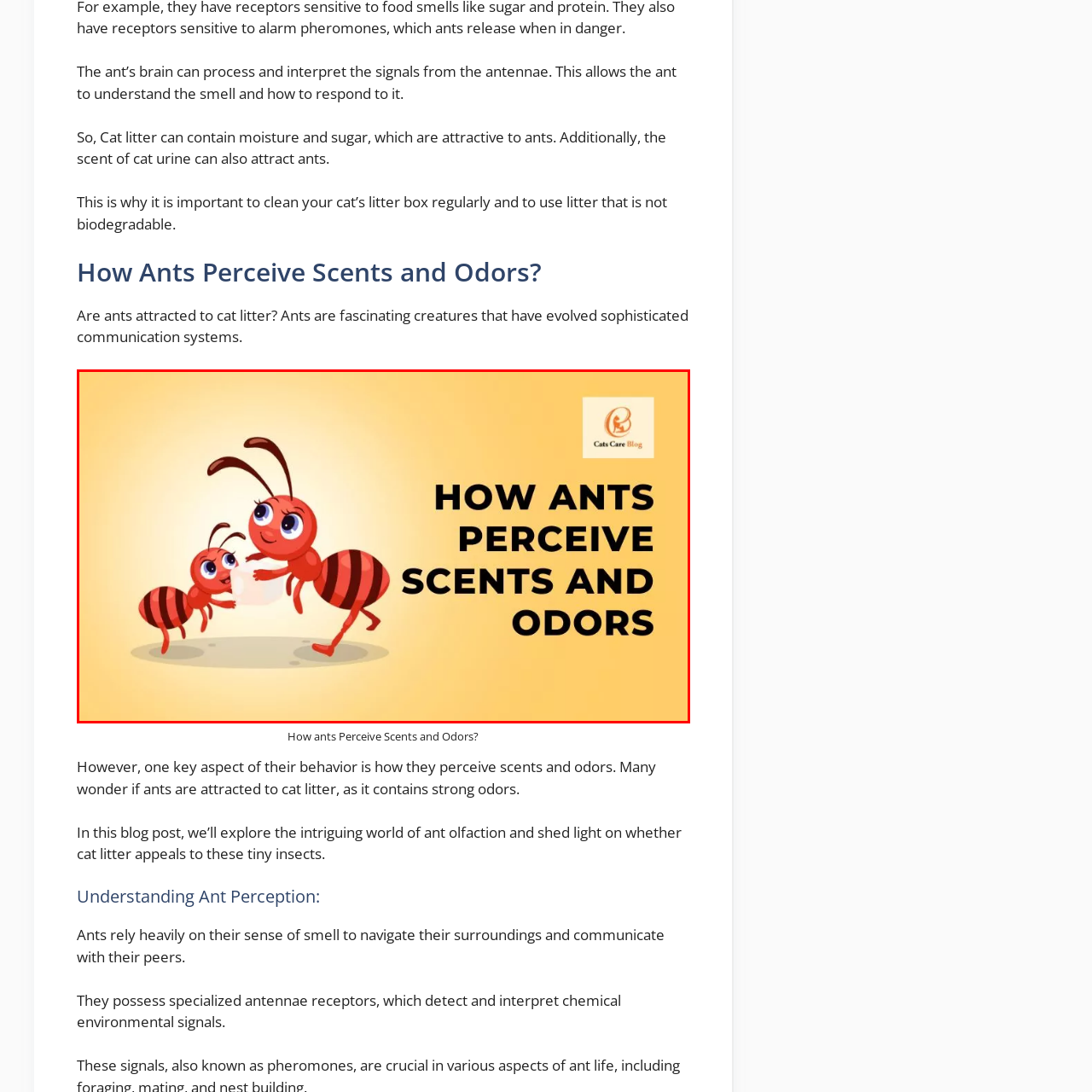Refer to the image within the red outline and provide a one-word or phrase answer to the question:
What is the name of the blog that the content is part of?

Cats Care Blog